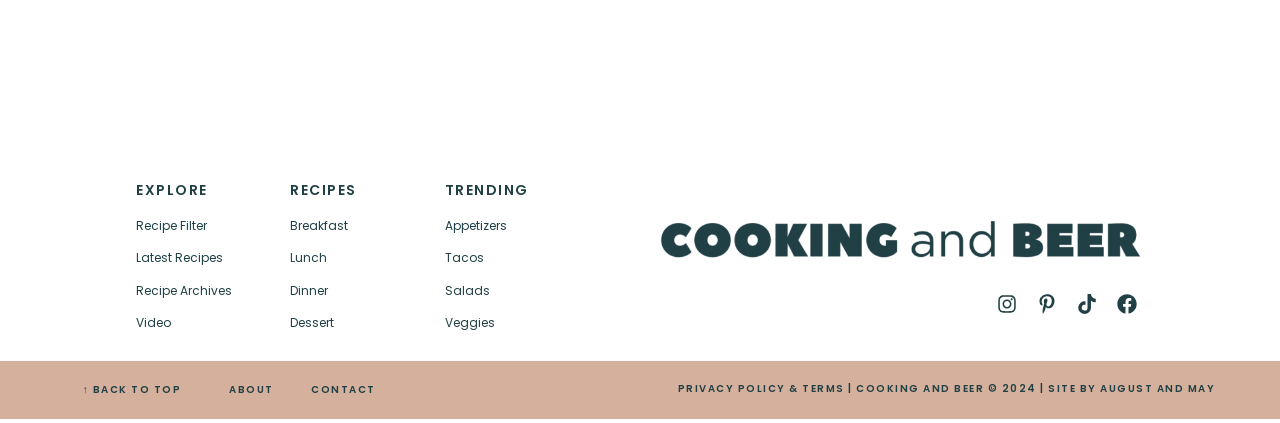Please locate the bounding box coordinates of the element that needs to be clicked to achieve the following instruction: "Click on Recipe Filter". The coordinates should be four float numbers between 0 and 1, i.e., [left, top, right, bottom].

[0.107, 0.513, 0.162, 0.553]